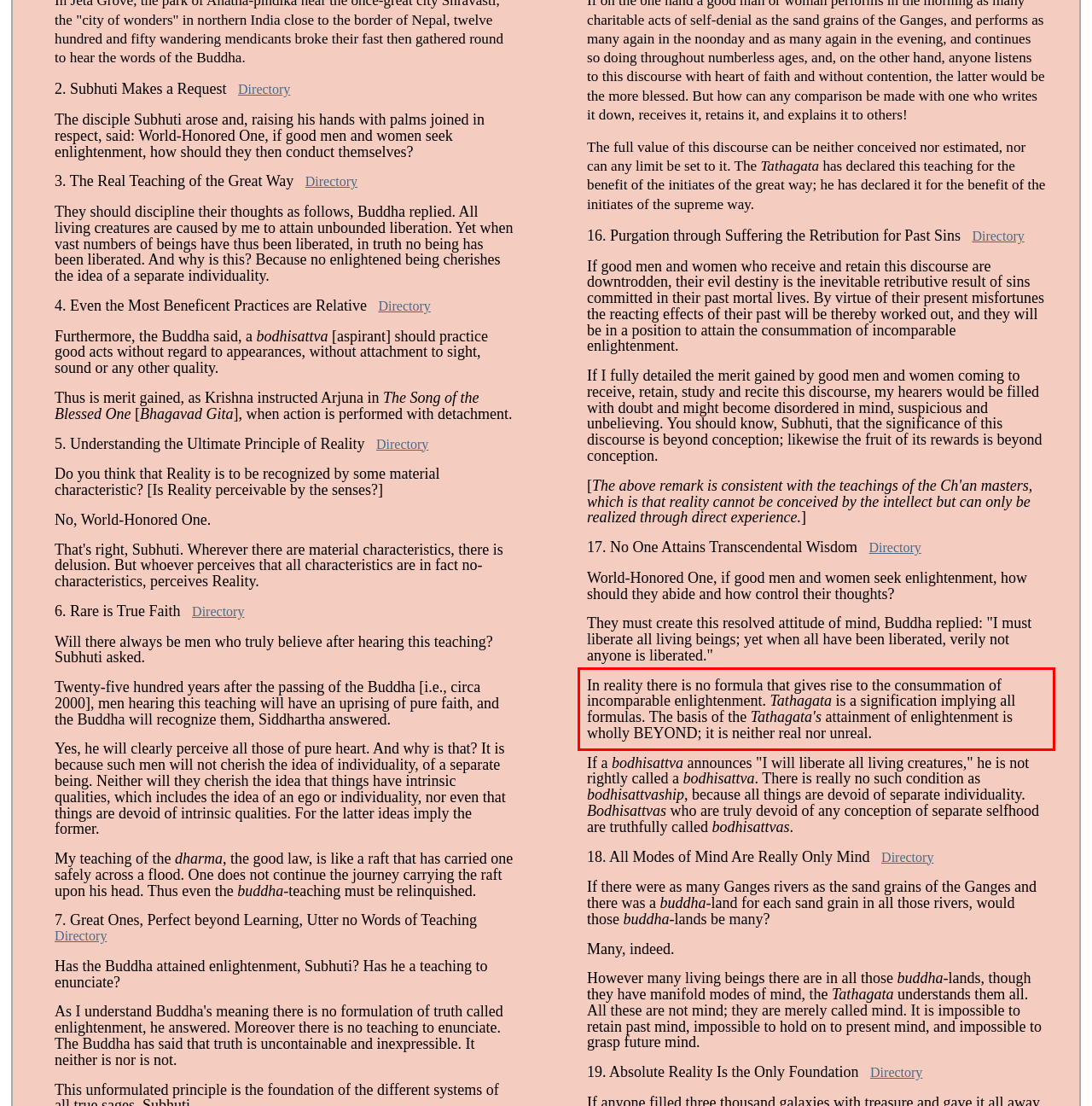By examining the provided screenshot of a webpage, recognize the text within the red bounding box and generate its text content.

In reality there is no formula that gives rise to the consummation of incomparable enlightenment. Tathagata is a signification implying all formulas. The basis of the Tathagata's attainment of enlightenment is wholly BEYOND; it is neither real nor unreal.